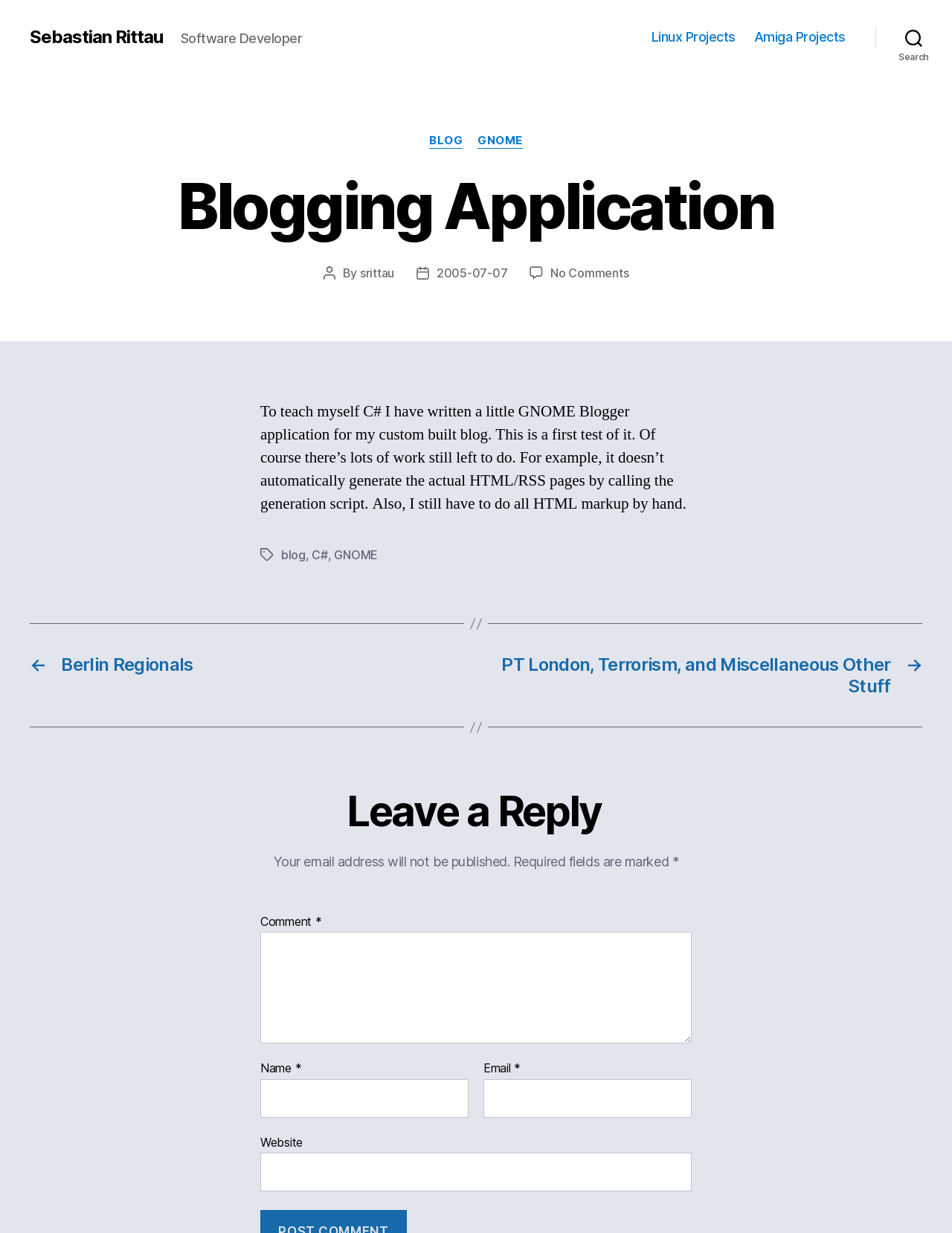Please answer the following question as detailed as possible based on the image: 
What is the category of the blog post?

The answer can be found in the link 'BLOG' which is located in the HeaderAsNonLandmark section of the webpage, under the 'Categories' StaticText element.